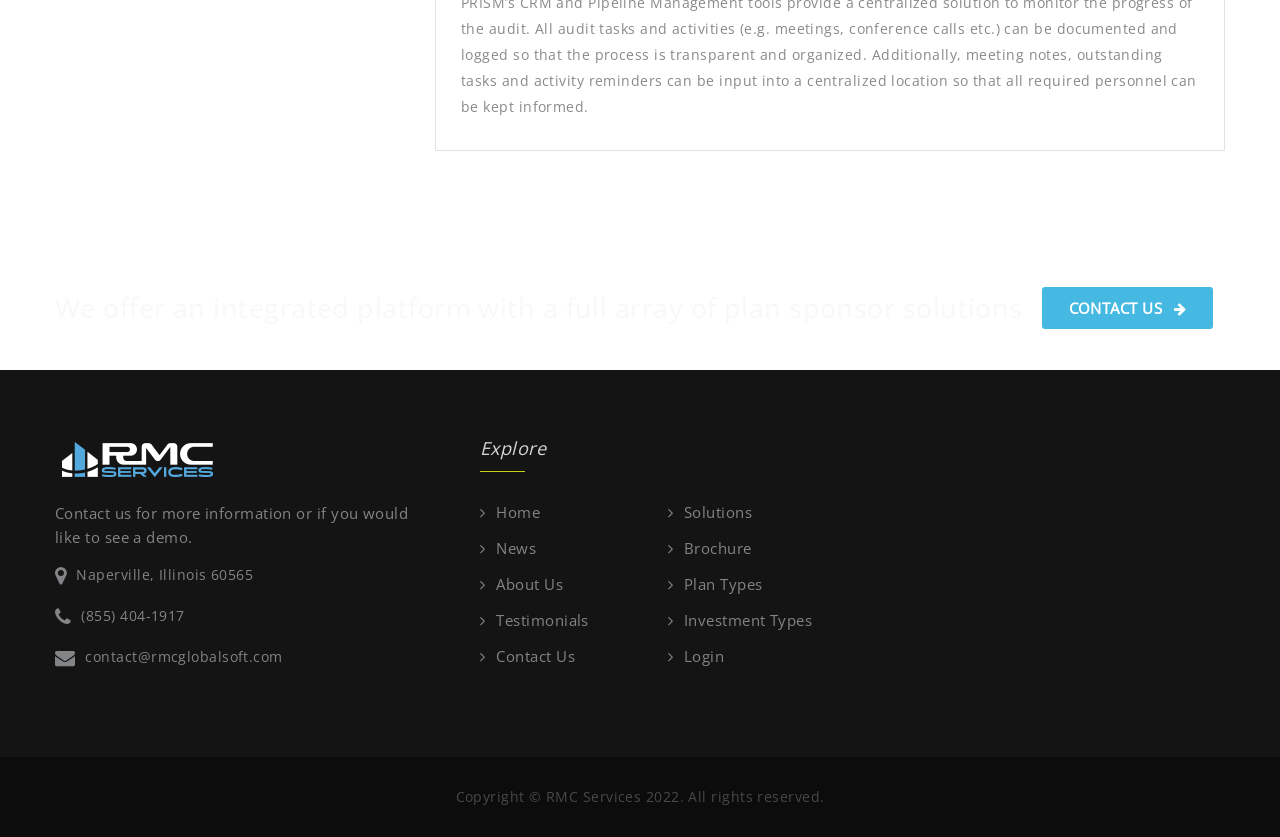Please determine the bounding box coordinates of the area that needs to be clicked to complete this task: 'View Contact Us page'. The coordinates must be four float numbers between 0 and 1, formatted as [left, top, right, bottom].

[0.375, 0.772, 0.449, 0.796]